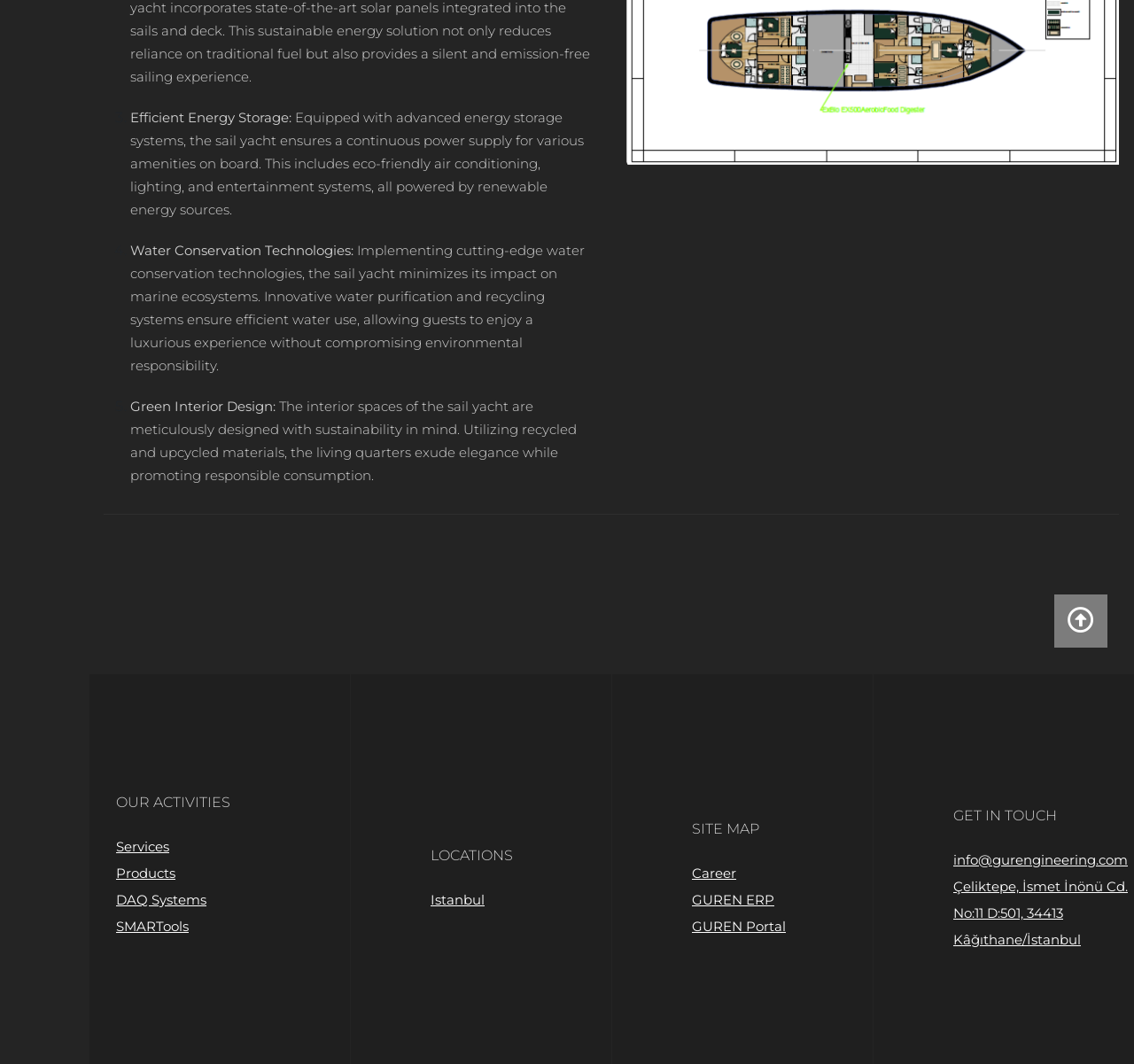Locate the bounding box coordinates of the element you need to click to accomplish the task described by this instruction: "Click on 'OUR ACTIVITIES'".

[0.102, 0.746, 0.309, 0.762]